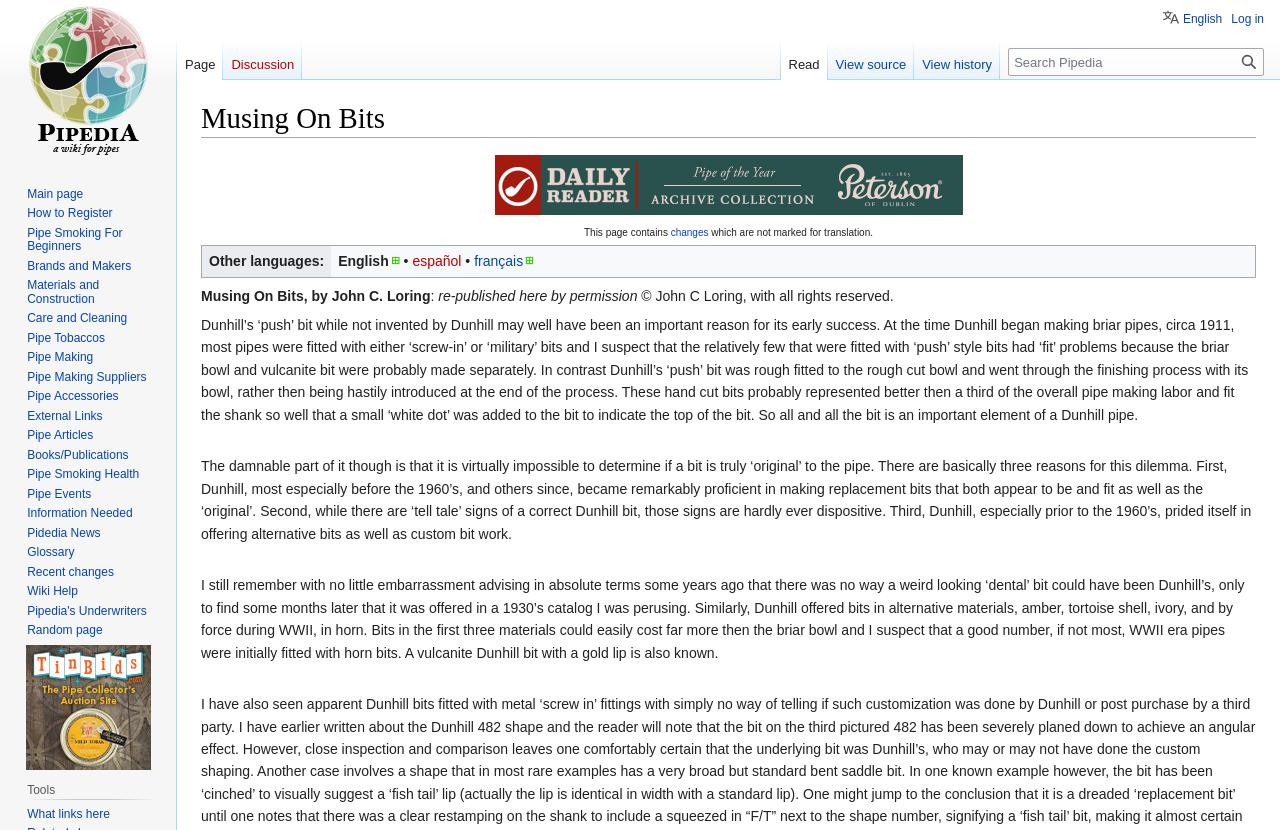Answer the following in one word or a short phrase: 
What is the alternative material used for bits during WWII?

Horn